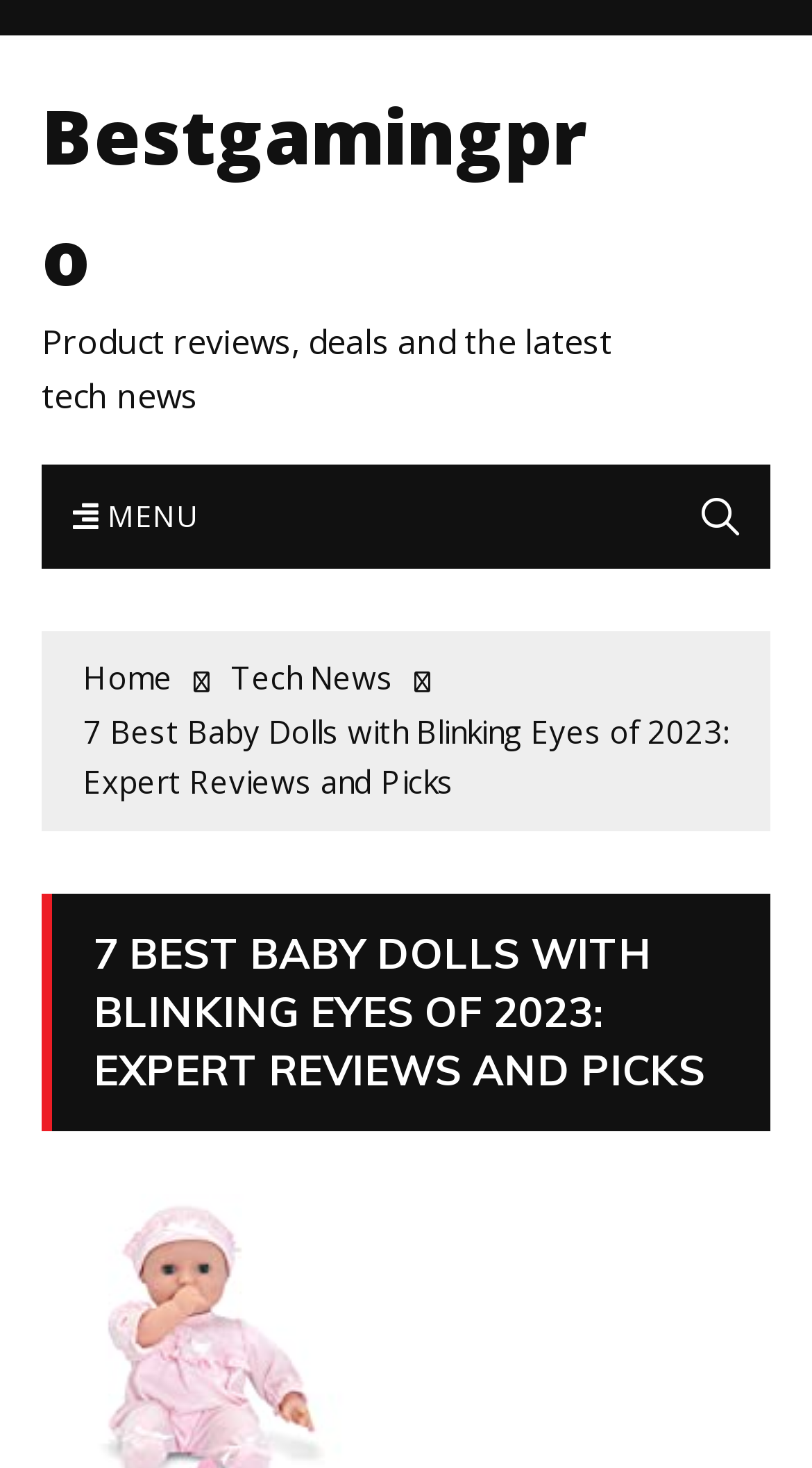Respond to the following question using a concise word or phrase: 
What is the position of the social media link?

Top right